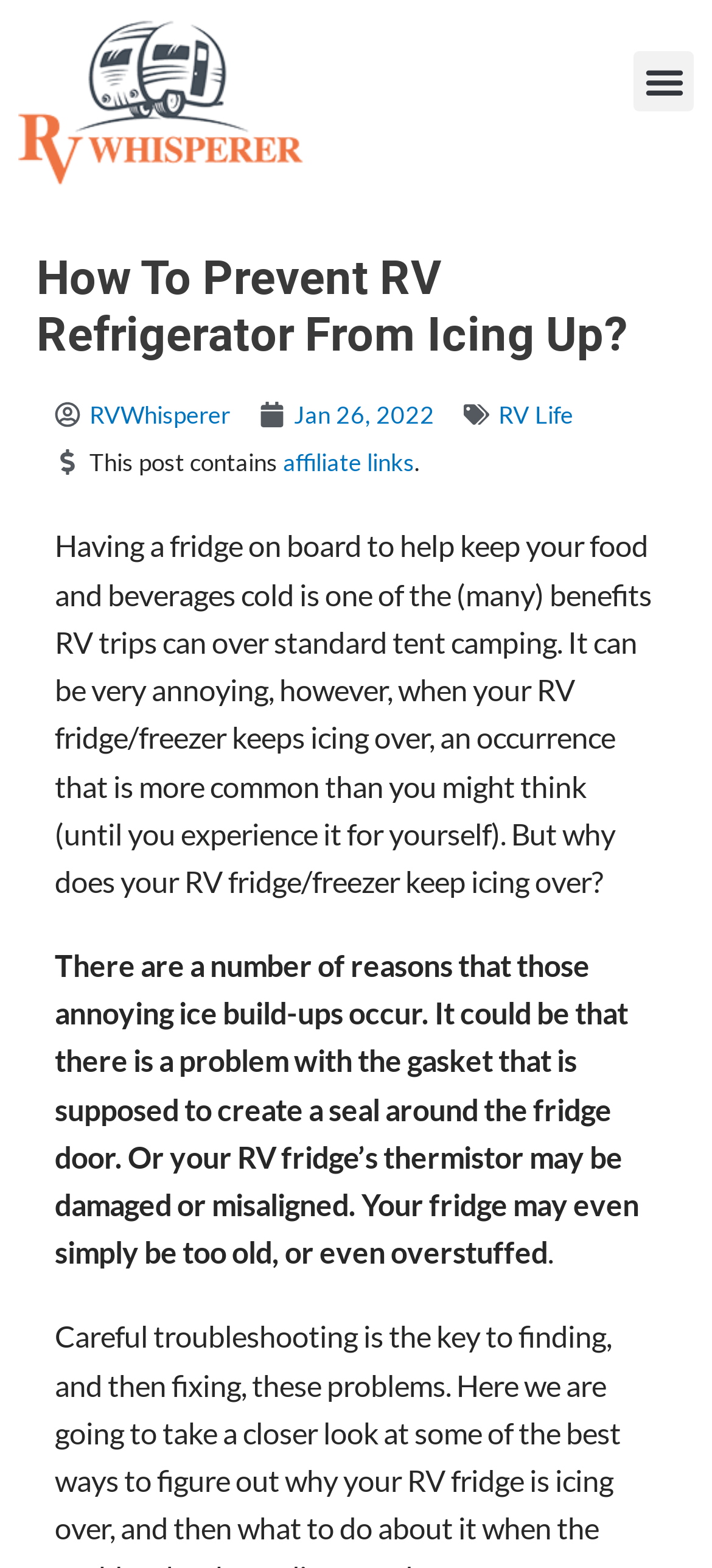What is the author of the article?
Answer the question with a single word or phrase by looking at the picture.

Not specified